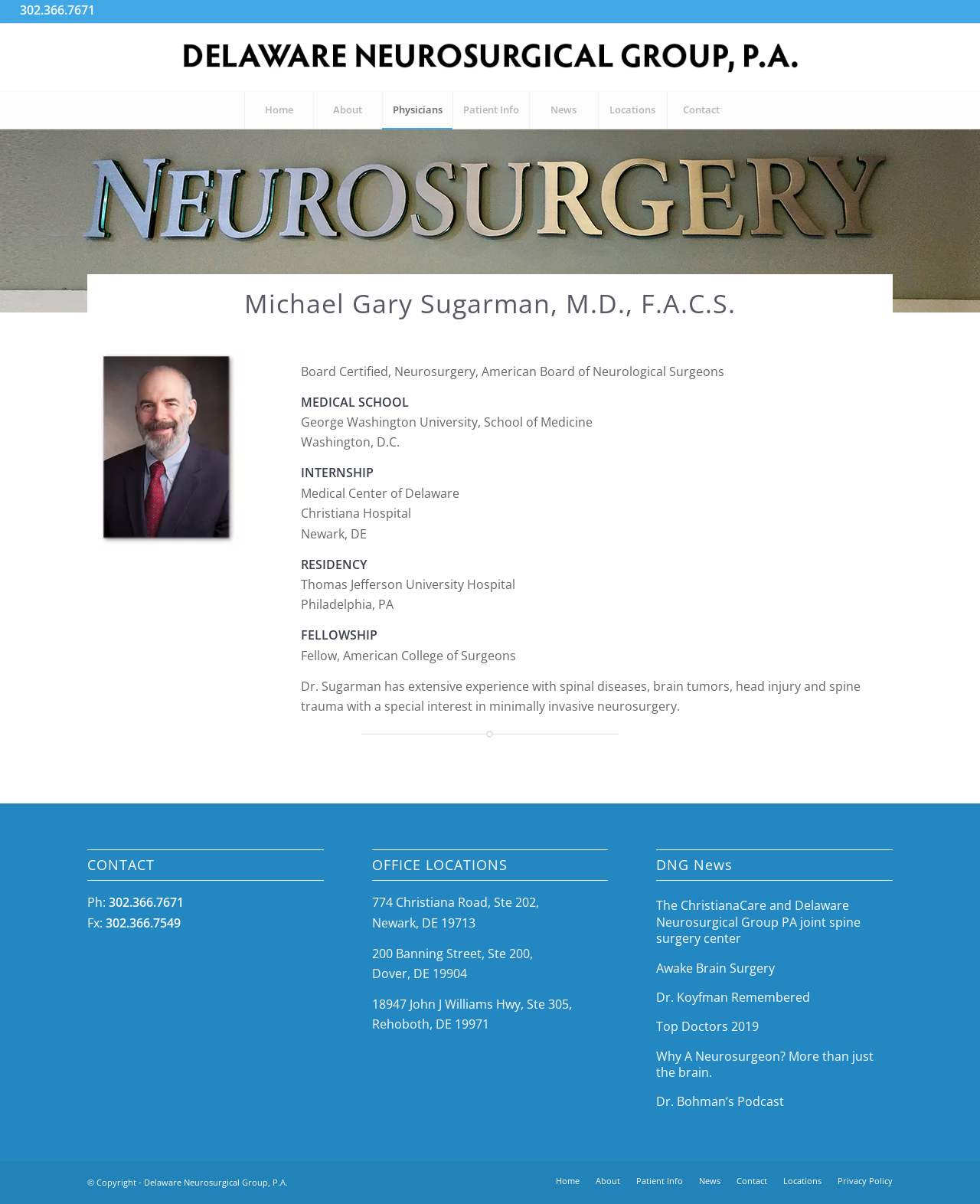Provide a thorough description of the webpage's content and layout.

This webpage is about Dr. Michael Gary Sugarman, a neurosurgeon with the Delaware Neurosurgical Group. At the top of the page, there is a phone number, 302.366.7671, and a link to the Delaware Neurosurgical Group. Below this, there is a navigation menu with links to different sections of the website, including Home, About, Physicians, Patient Info, News, Locations, and Contact.

The main content of the page is divided into two sections. On the left, there is a heading with the doctor's name, followed by a photo of him. Below this, there is a list of his credentials, including his medical school, internship, residency, and fellowship.

On the right, there are three sections. The first section is headed "CONTACT" and provides the doctor's phone and fax numbers. The second section is headed "OFFICE LOCATIONS" and lists three office locations with their addresses. The third section is headed "DNG News" and features five links to news articles or press releases related to the Delaware Neurosurgical Group.

At the bottom of the page, there is a copyright notice and a second navigation menu with links to the same sections as the top menu, as well as an additional link to a Privacy Policy.